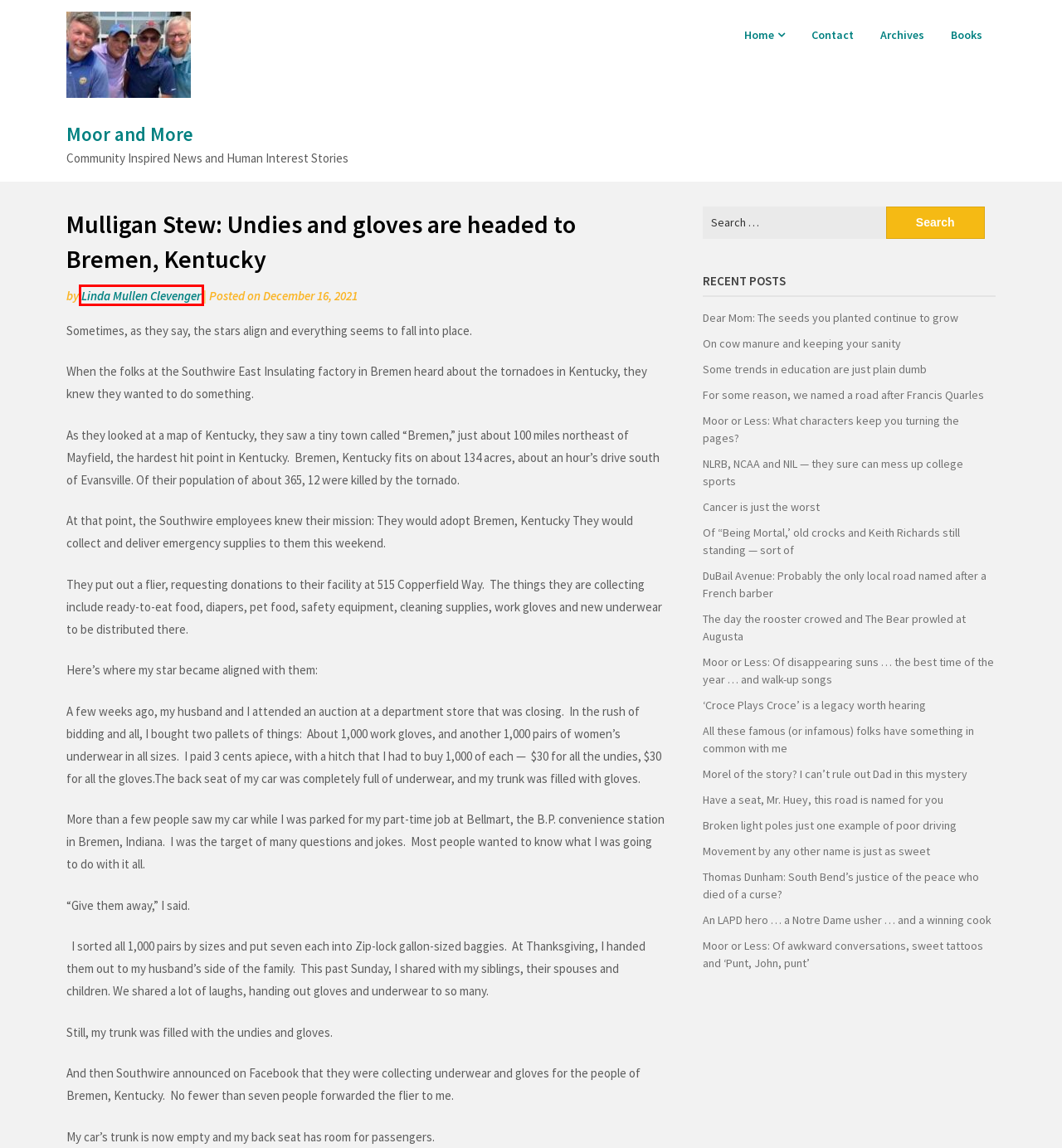You have been given a screenshot of a webpage, where a red bounding box surrounds a UI element. Identify the best matching webpage description for the page that loads after the element in the bounding box is clicked. Options include:
A. Linda Mullen Clevenger – Moor and More
B. The day the rooster crowed and The Bear prowled at Augusta – Moor and More
C. Broken light poles just one example of poor driving – Moor and More
D. Morel of the story? I can’t rule out Dad in this mystery – Moor and More
E. Moor or Less: What characters keep you turning the pages? – Moor and More
F. Dear Mom: The seeds you planted continue to grow – Moor and More
G. On cow manure and keeping your sanity – Moor and More
H. NLRB, NCAA  and NIL — they sure can mess up college sports – Moor and More

A